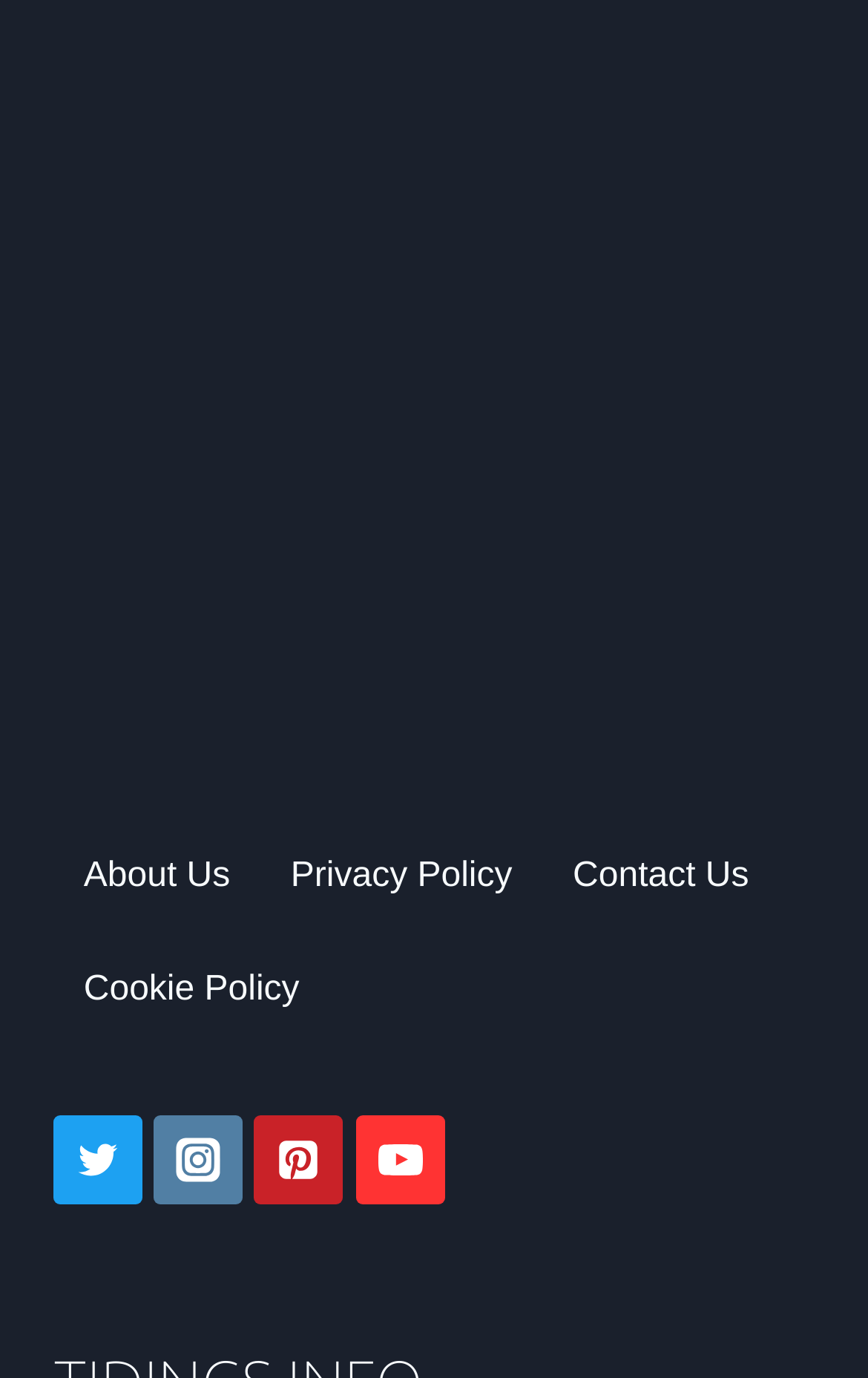What social media platforms are listed?
Provide an in-depth and detailed answer to the question.

I can see the links to Twitter, Instagram, Pinterest, and Youtube at the bottom of the webpage, each accompanied by an image of the respective platform's logo.